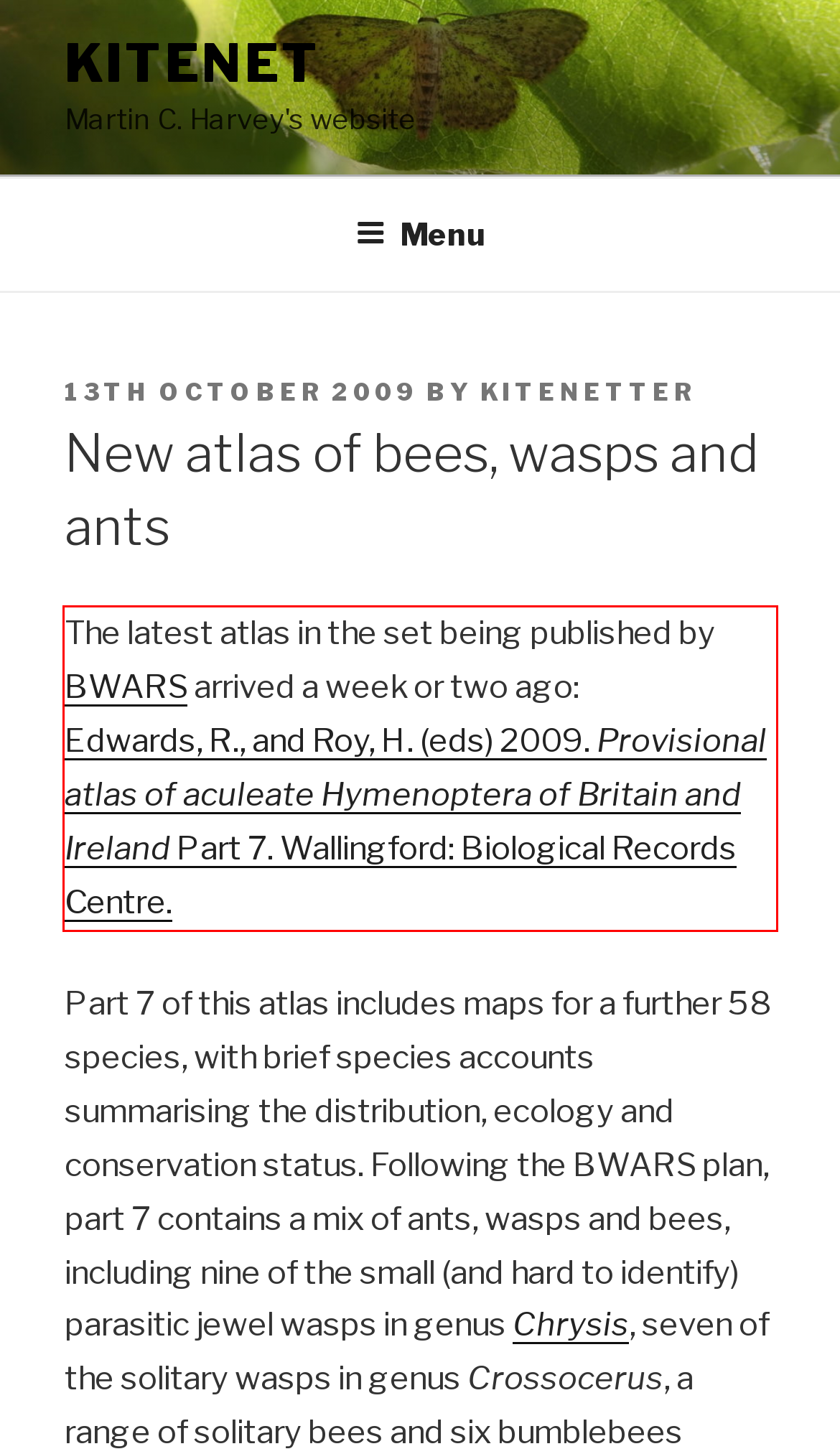Review the screenshot of the webpage and recognize the text inside the red rectangle bounding box. Provide the extracted text content.

The latest atlas in the set being published by BWARS arrived a week or two ago: Edwards, R., and Roy, H. (eds) 2009. Provisional atlas of aculeate Hymenoptera of Britain and Ireland Part 7. Wallingford: Biological Records Centre.